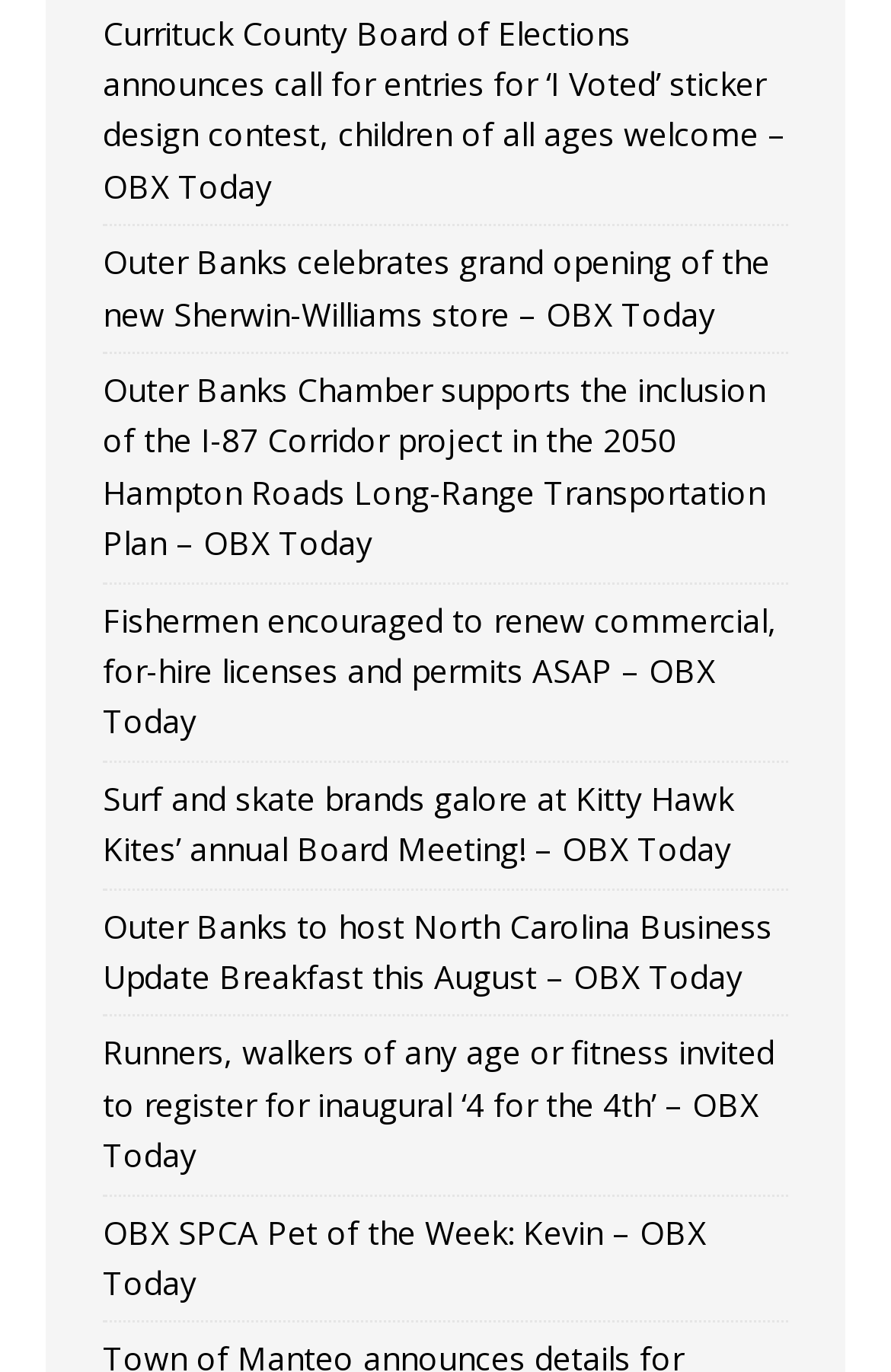What is the vertical position of the third link?
Using the visual information, respond with a single word or phrase.

Middle